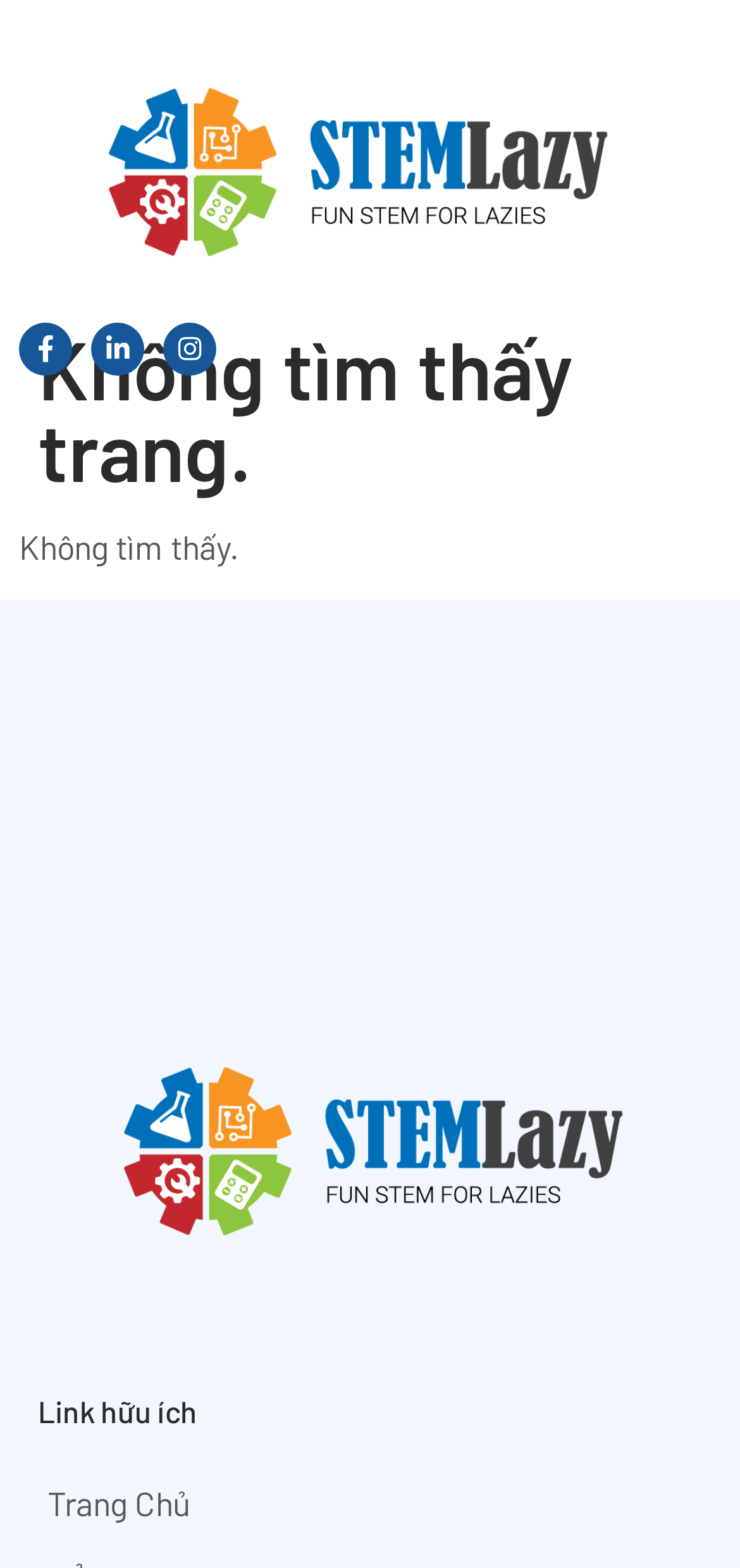Explain in detail what is displayed on the webpage.

The webpage appears to be an error page, indicating that the requested page cannot be found. At the top-left corner, there is a STEMLazy logo, which is a clickable link. Below the logo, there is a main section that takes up most of the page's width. Within this section, there is a header that spans almost the entire width, containing a heading that reads "Không tìm thấy trang." (which translates to "Page not found").

Below the header, there is a short paragraph of text that says "Không tìm thấy." (which also means "Page not found"). 

At the bottom of the page, there is another instance of the STEMLazy logo, which is also a clickable link. To the right of the logo, there is a heading that reads "Link hữu ích" (which means "Useful links"). Below this heading, there is a link to the "Trang Chủ" (which means "Home page").